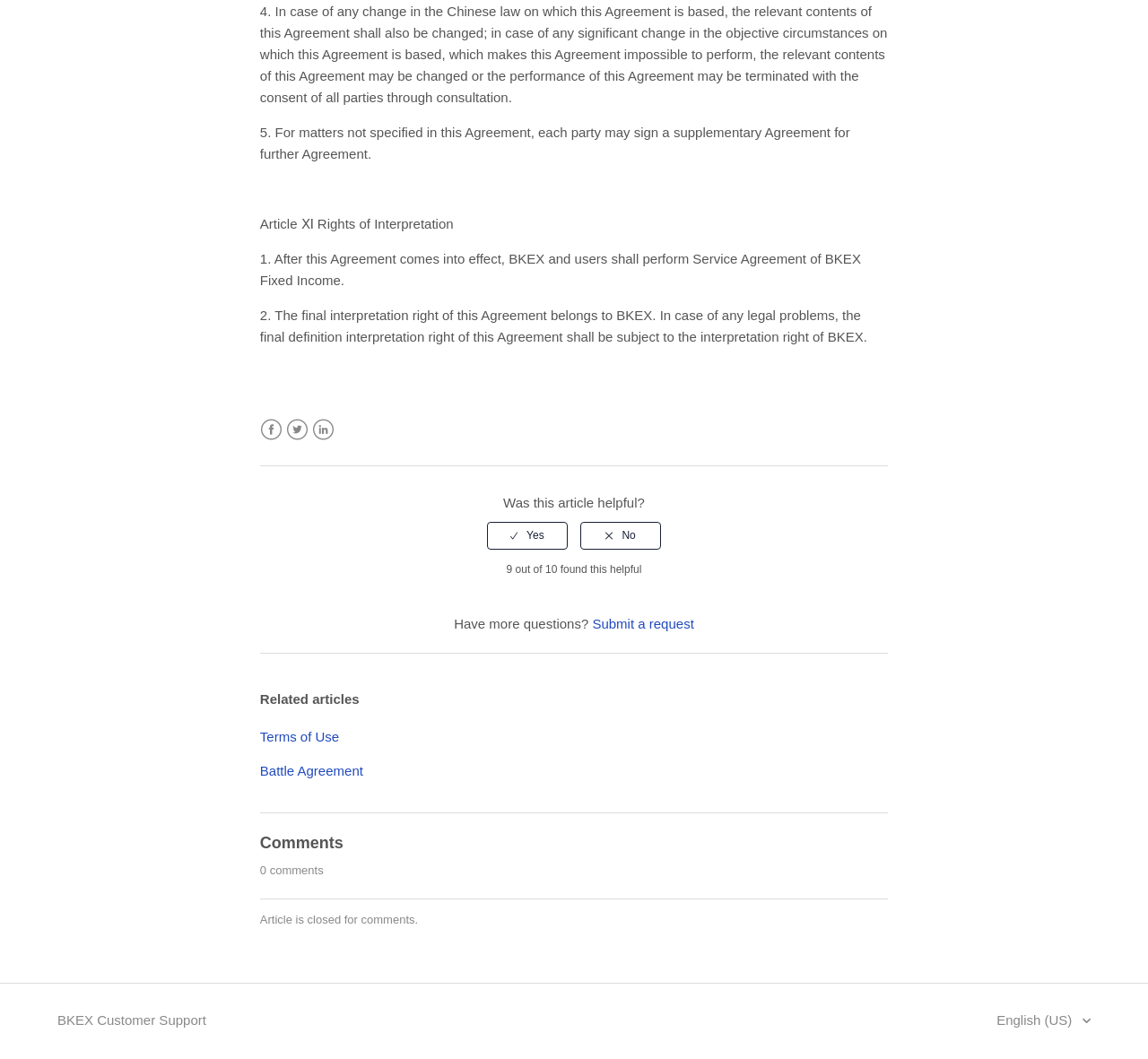Find the bounding box coordinates for the area that should be clicked to accomplish the instruction: "Submit a request".

[0.516, 0.582, 0.605, 0.596]